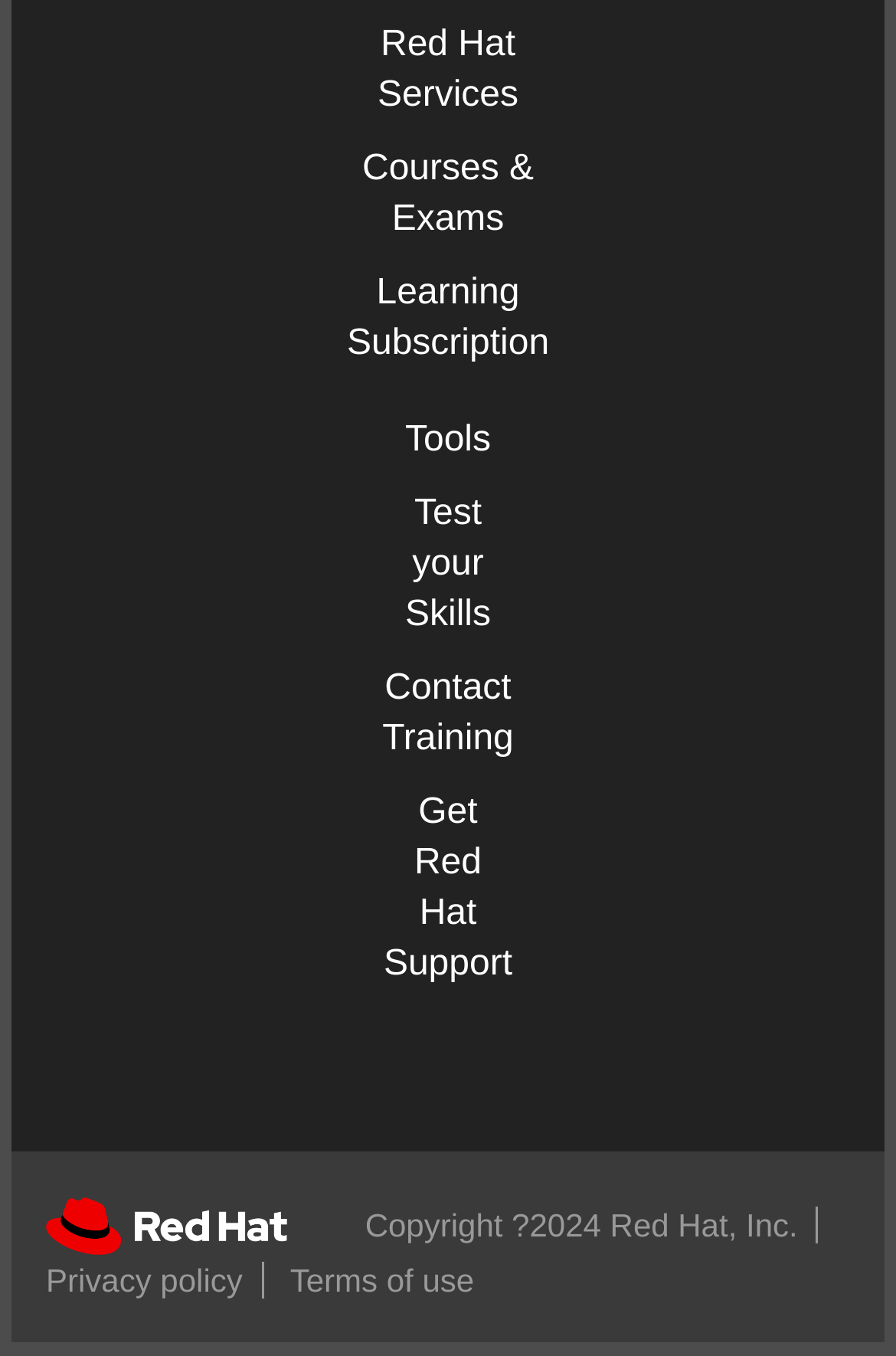Please specify the coordinates of the bounding box for the element that should be clicked to carry out this instruction: "Contact Red Hat Training". The coordinates must be four float numbers between 0 and 1, formatted as [left, top, right, bottom].

[0.427, 0.493, 0.573, 0.559]